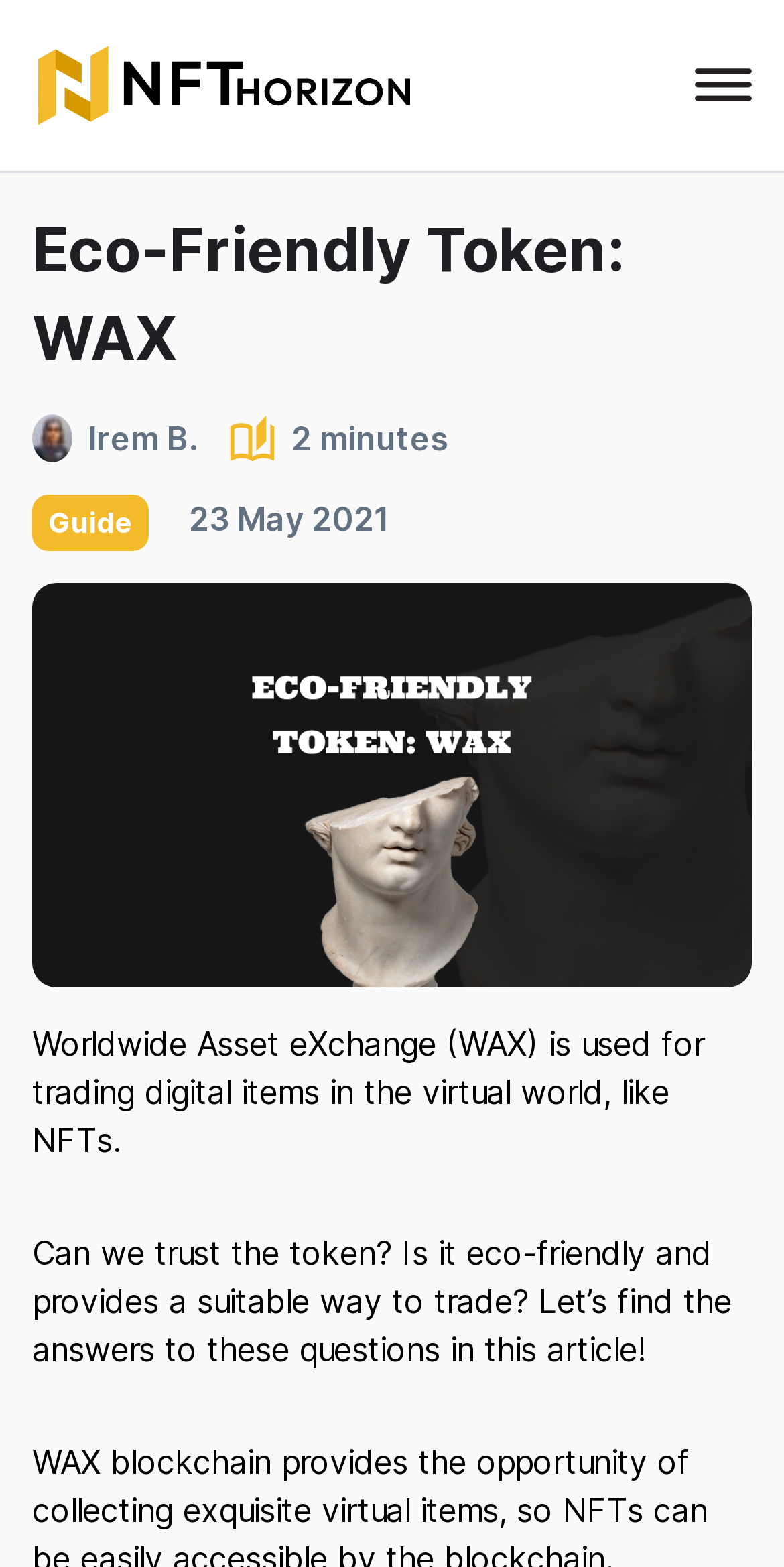Give a one-word or short phrase answer to this question: 
When was the article published?

23 May 2021